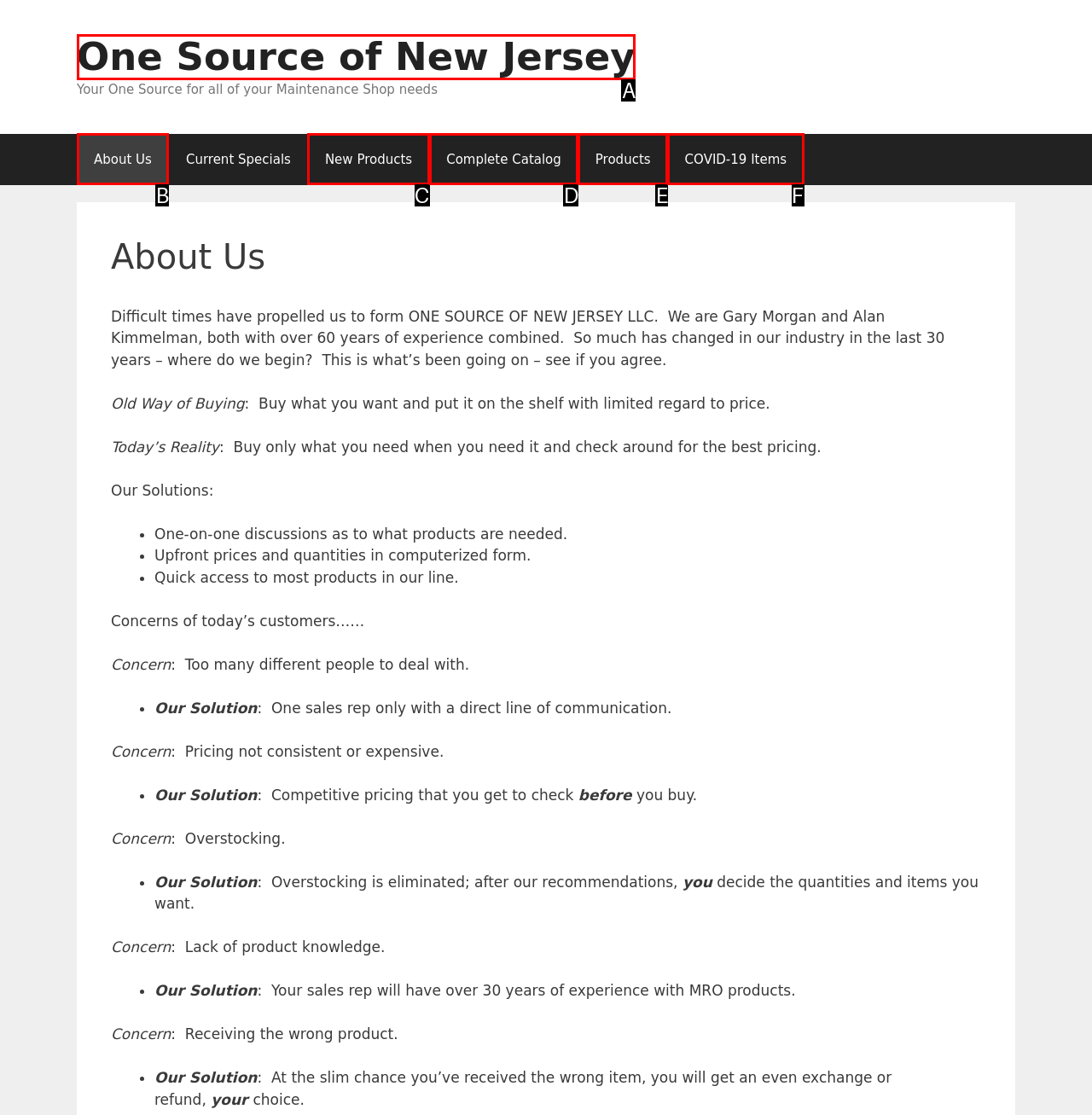Find the HTML element that corresponds to the description: One Source of New Jersey. Indicate your selection by the letter of the appropriate option.

A